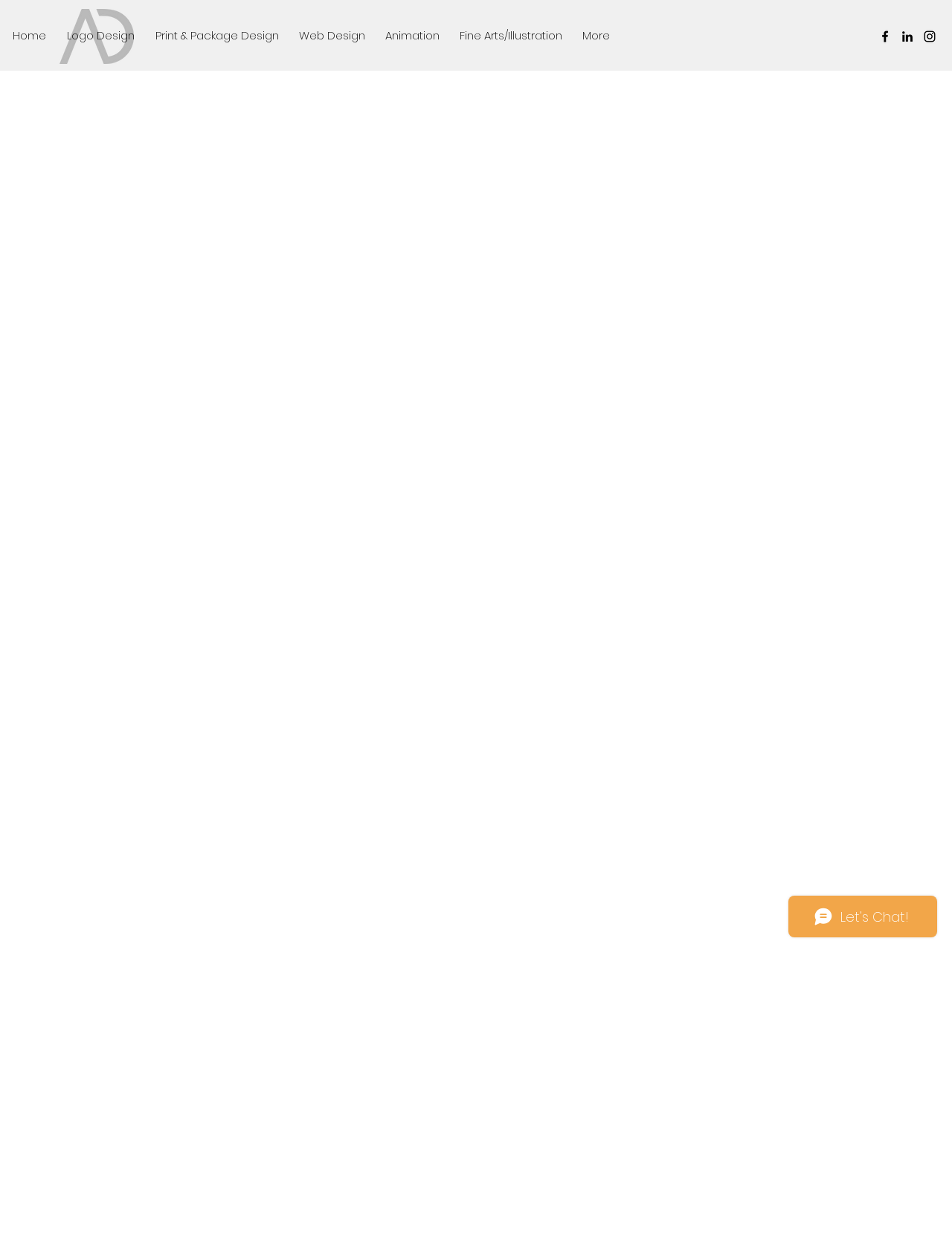Answer the question below with a single word or a brief phrase: 
What is the purpose of the iframe?

Wix Chat